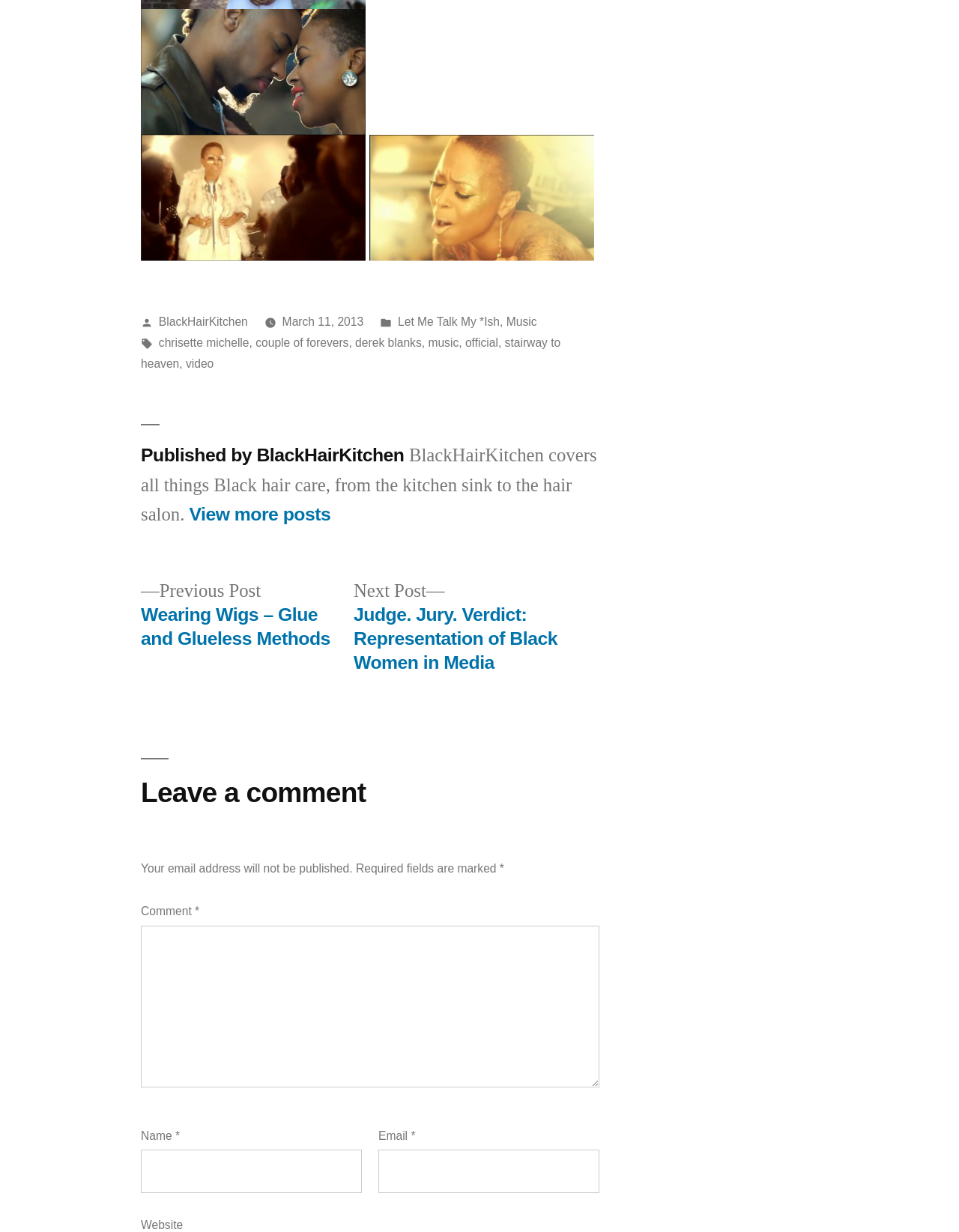Locate the bounding box coordinates of the clickable part needed for the task: "Leave a comment".

[0.147, 0.735, 0.203, 0.745]